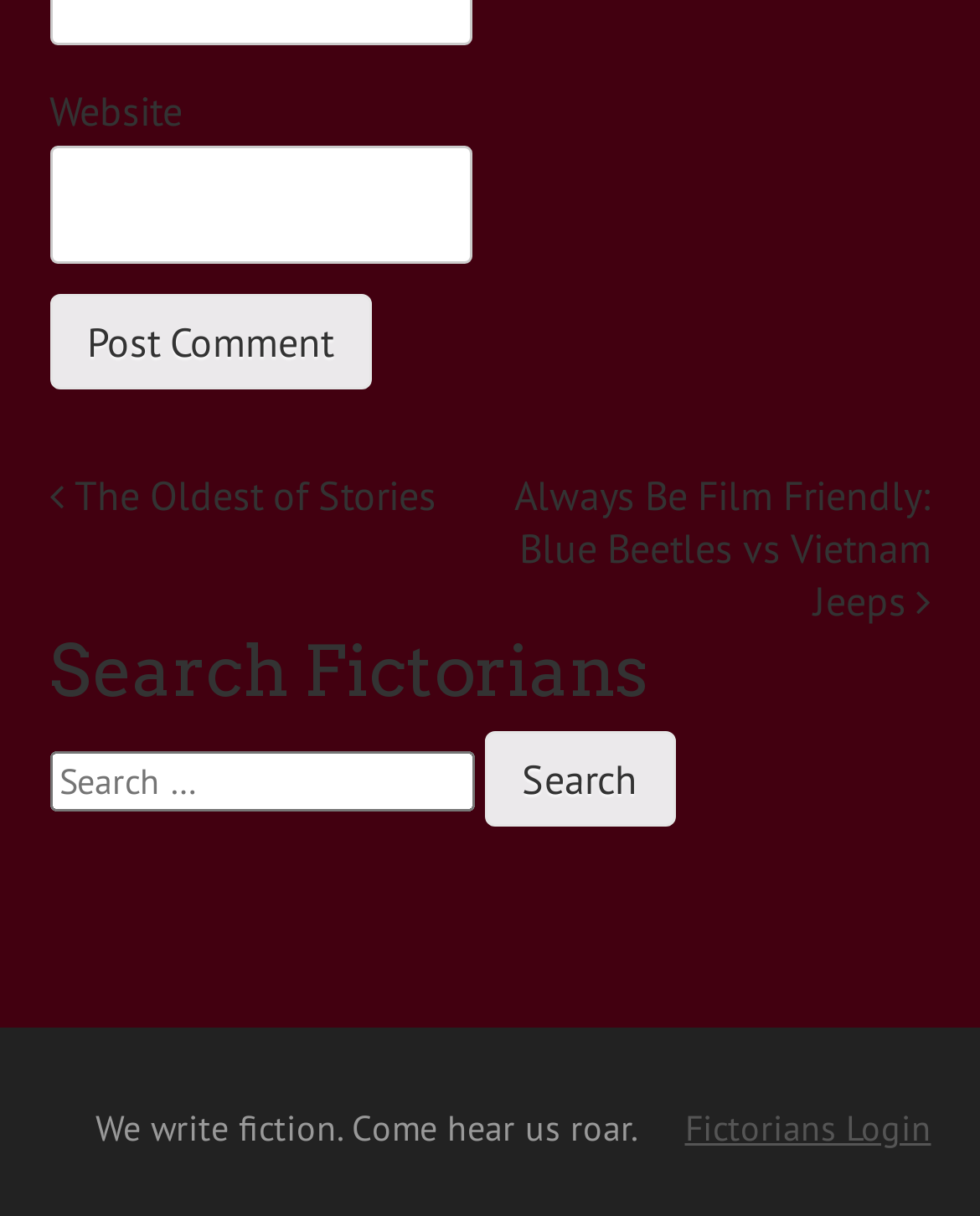Provide the bounding box coordinates for the UI element that is described by this text: "Union of Champagne Oenologists". The coordinates should be in the form of four float numbers between 0 and 1: [left, top, right, bottom].

None